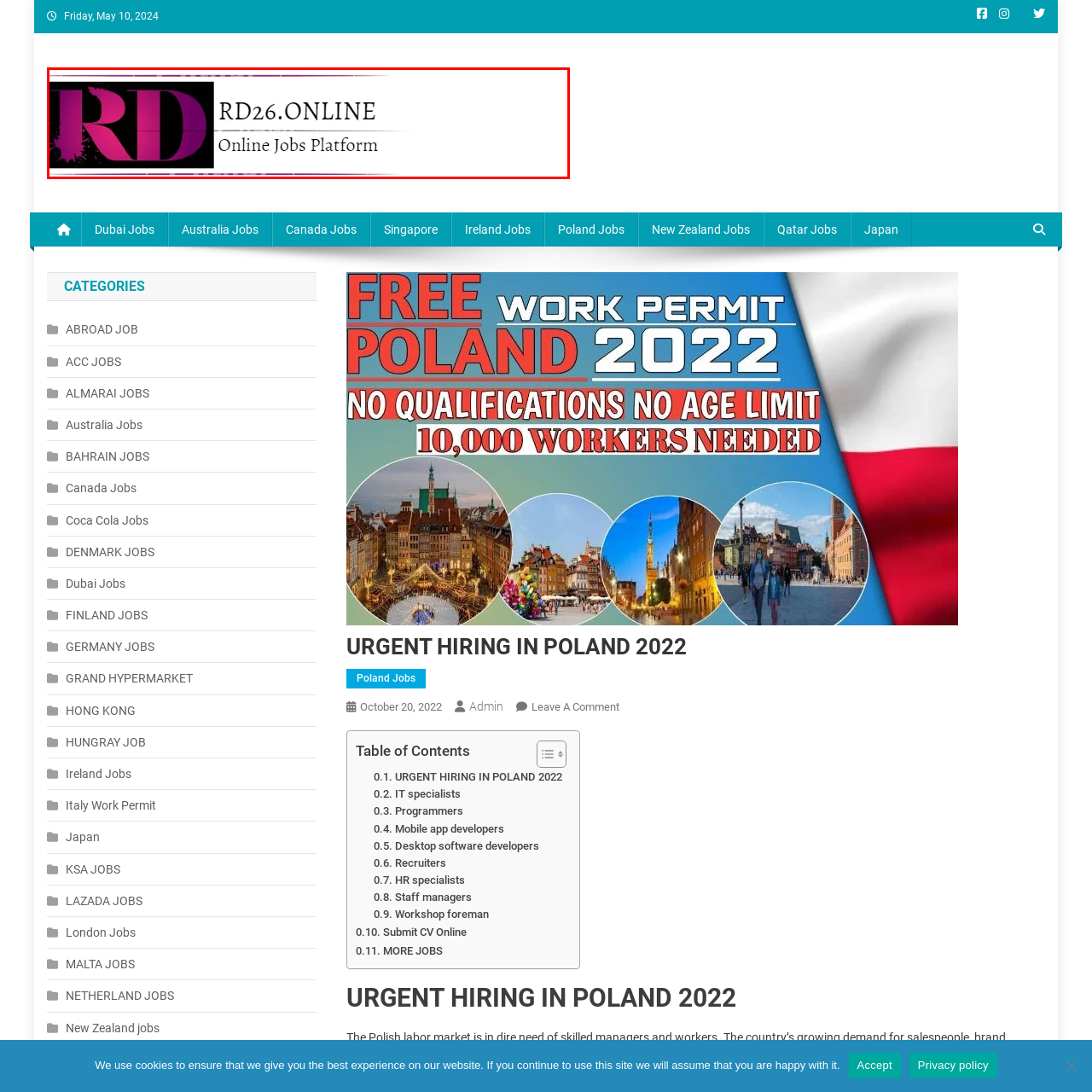What is the purpose of the website?
Analyze the image within the red frame and provide a concise answer using only one word or a short phrase.

Online Jobs Platform